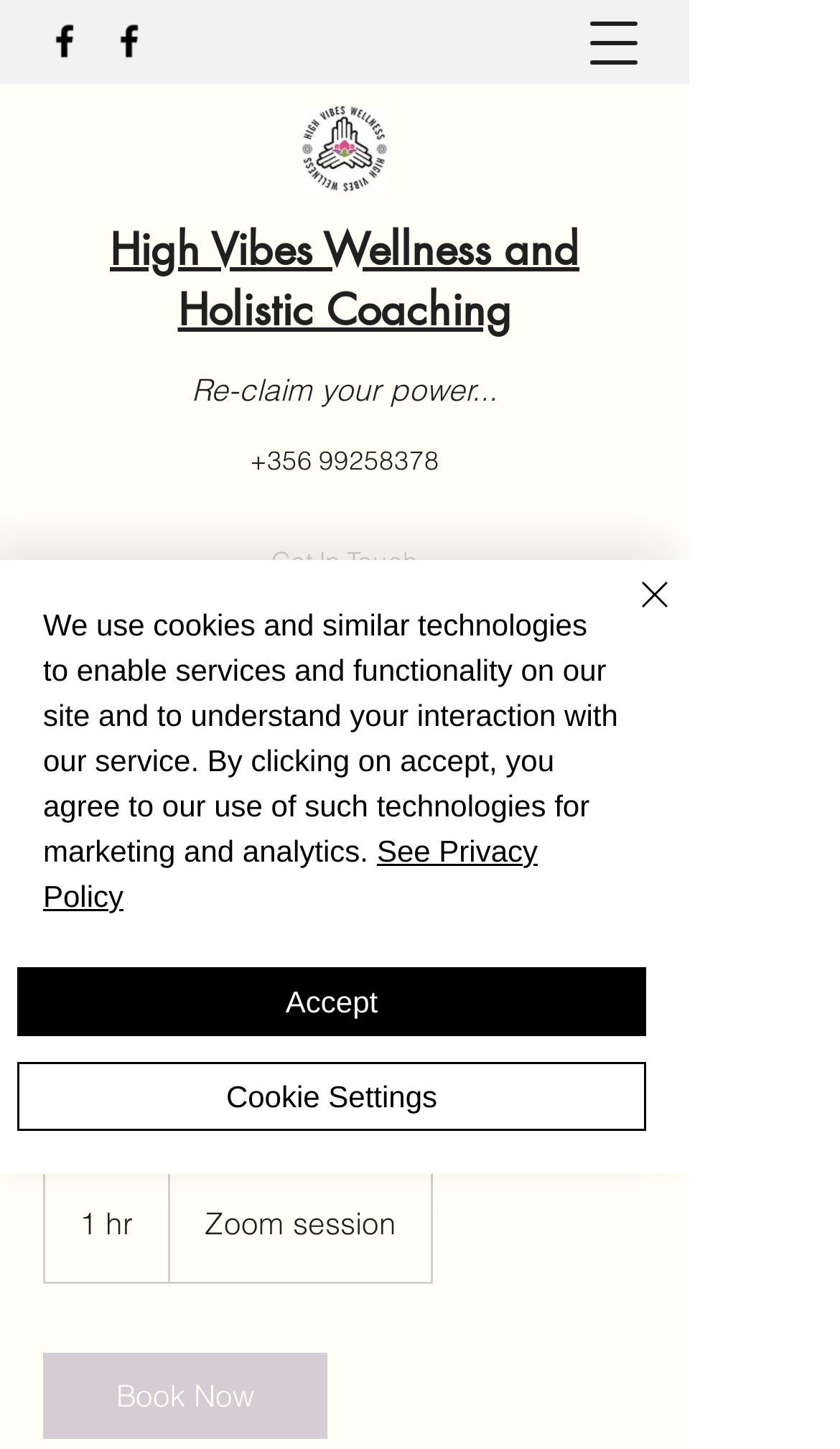What is the phone number to get in touch?
Please give a detailed answer to the question using the information shown in the image.

I found the answer by looking at the link element with the phone number '+356 99258378' which is located at the top of the page, indicating that it is the contact number.